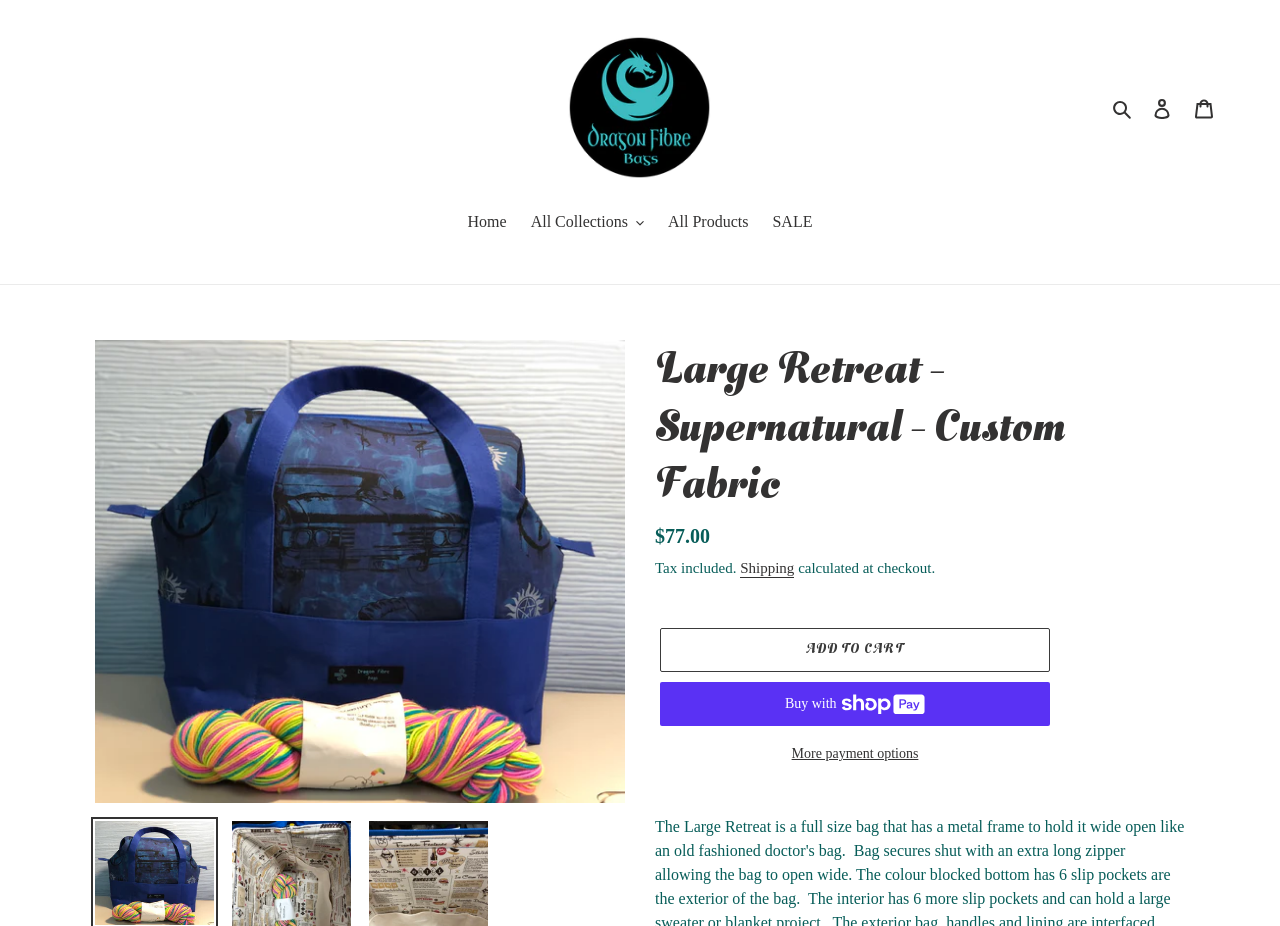Provide the bounding box coordinates for the UI element that is described as: "Top Finance Broker in Australia".

None